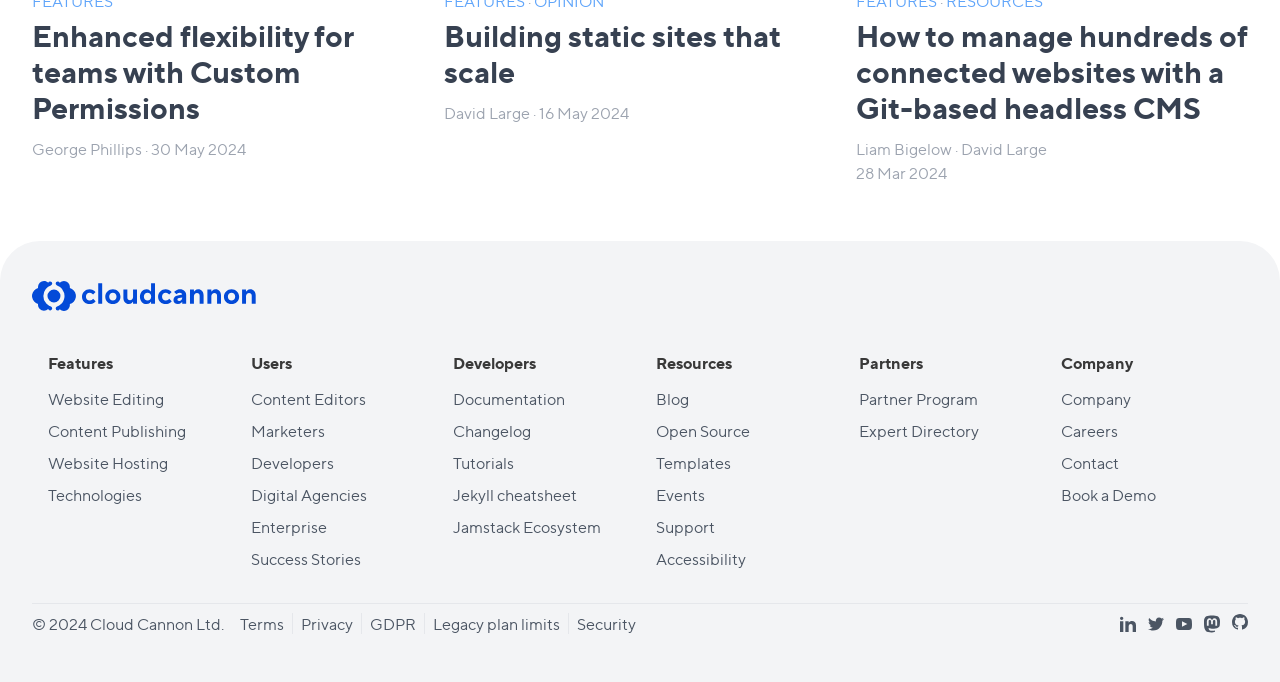Please identify the bounding box coordinates of the element that needs to be clicked to perform the following instruction: "Check the 'Company' page".

[0.829, 0.569, 0.884, 0.6]